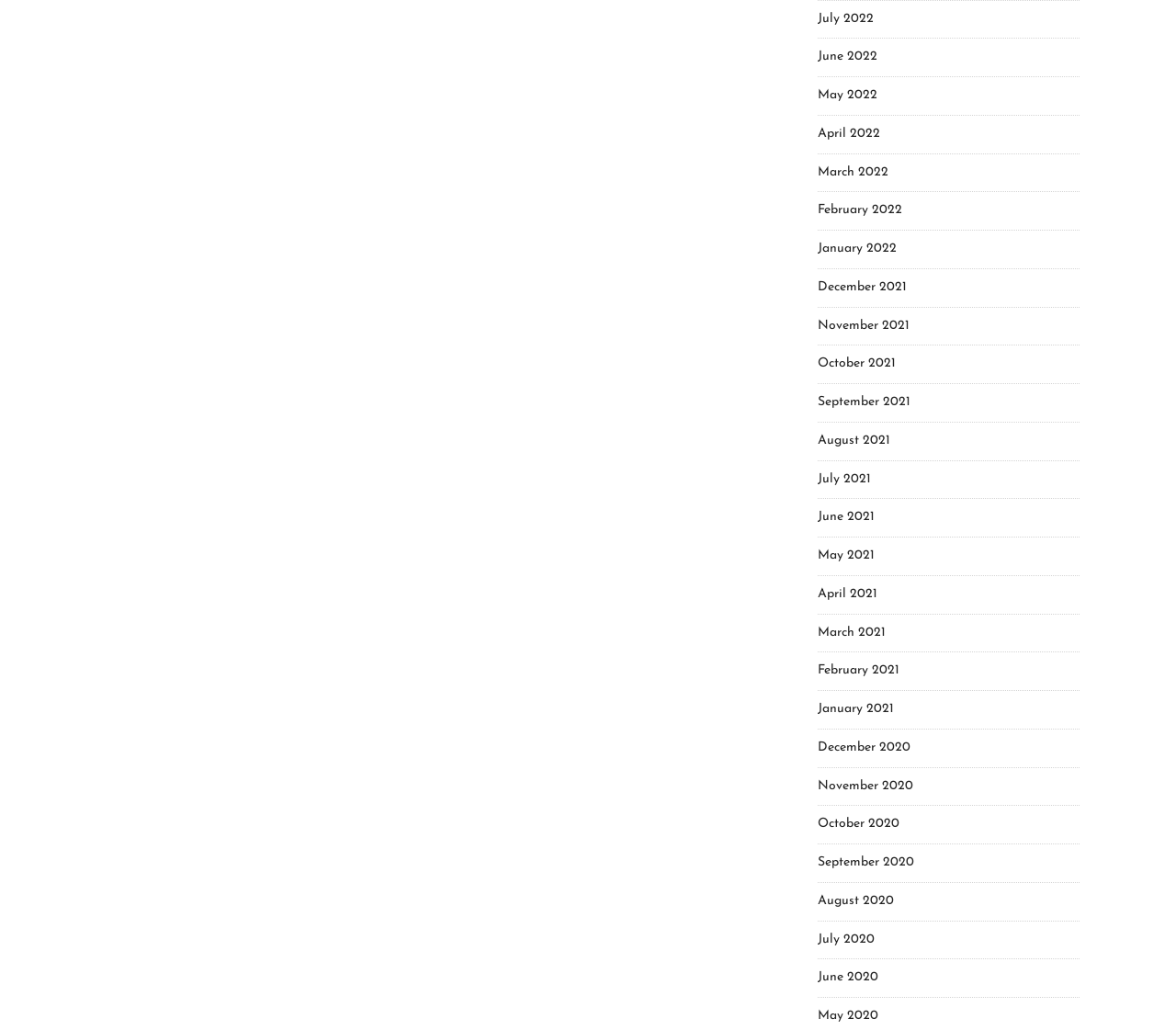Please find the bounding box coordinates of the section that needs to be clicked to achieve this instruction: "browse August 2020".

[0.695, 0.868, 0.76, 0.881]